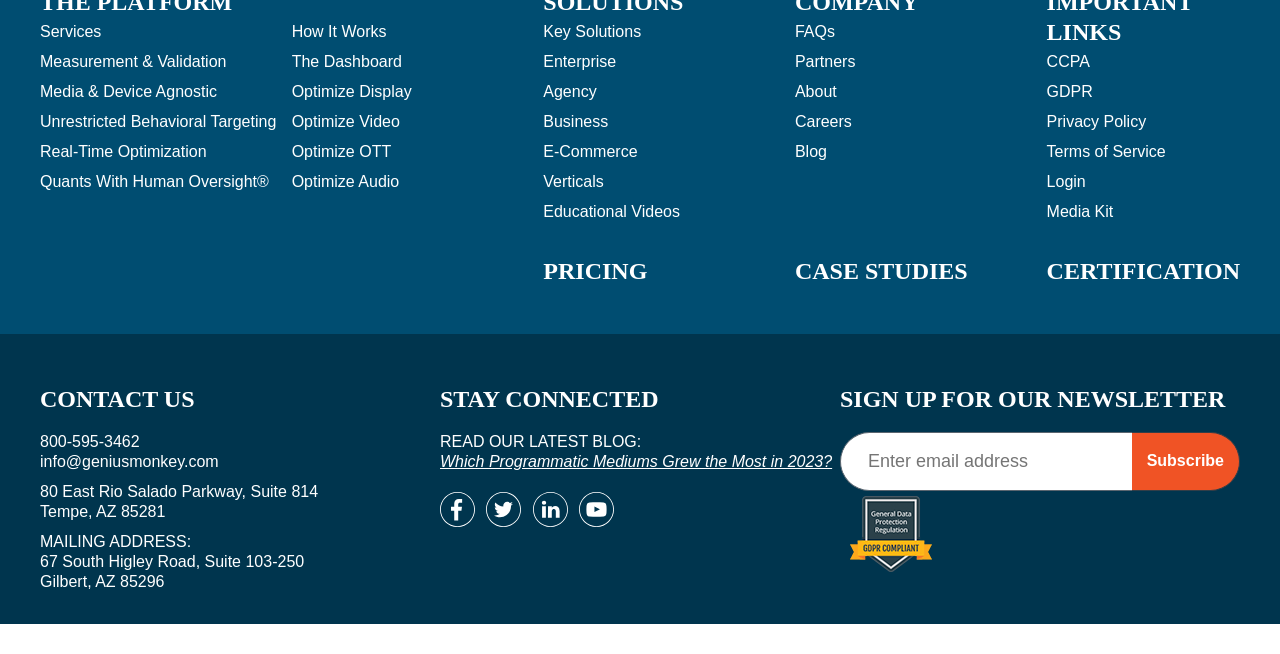What is the phone number on the webpage?
Please look at the screenshot and answer using one word or phrase.

800-595-3462